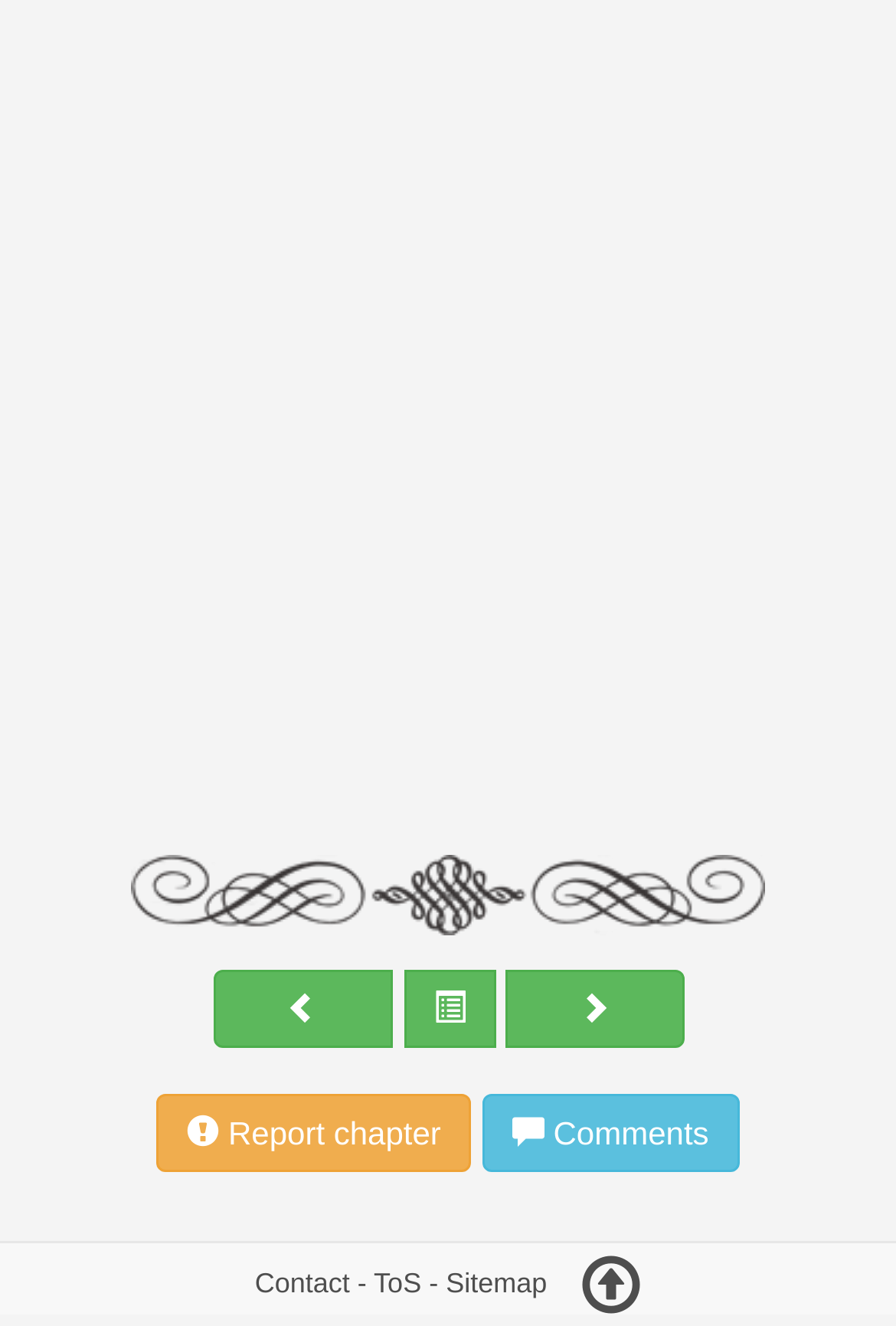What is the orientation of the separator?
Give a single word or phrase as your answer by examining the image.

horizontal